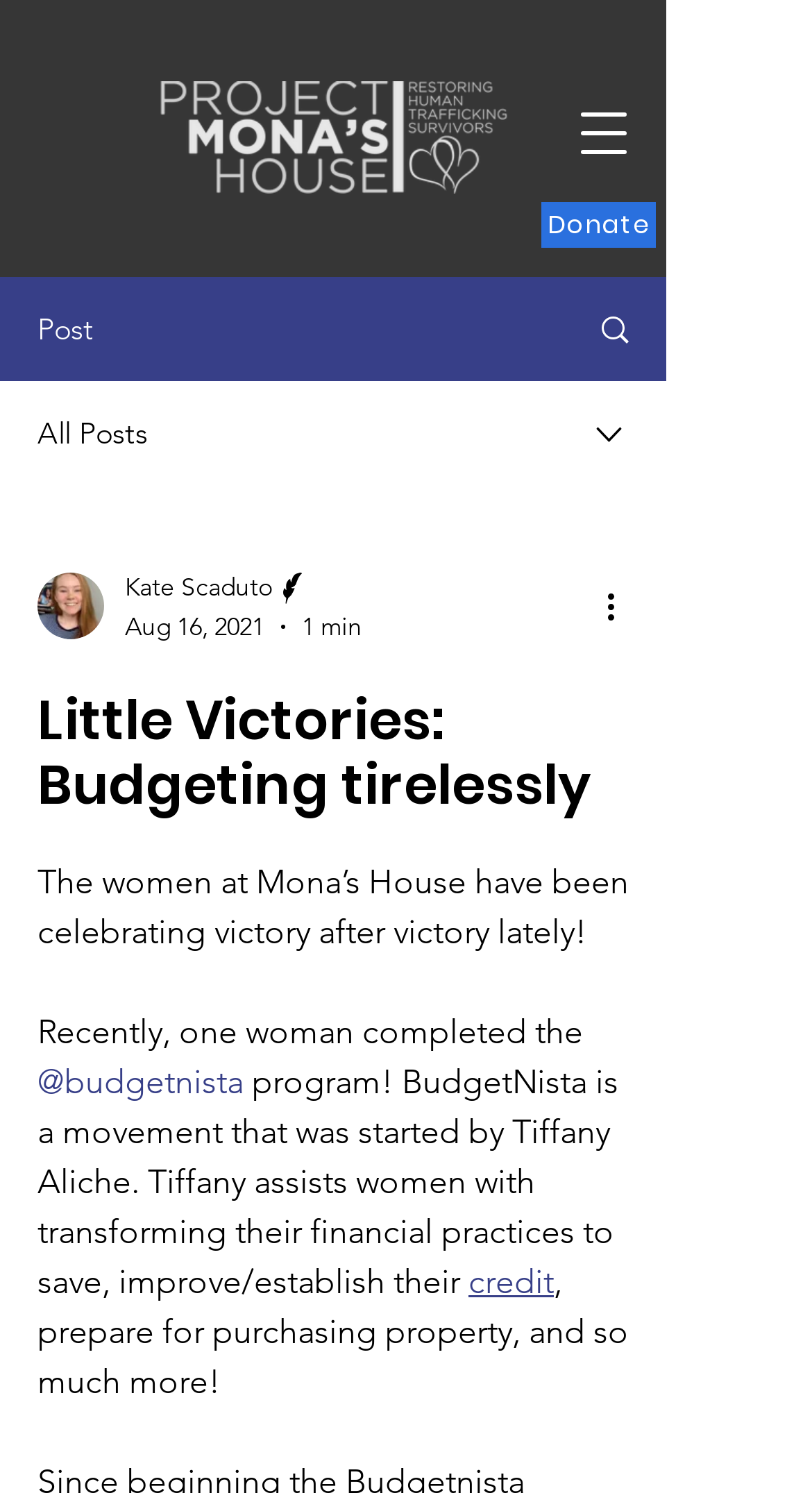Identify and provide the text content of the webpage's primary headline.

Little Victories: Budgeting tirelessly